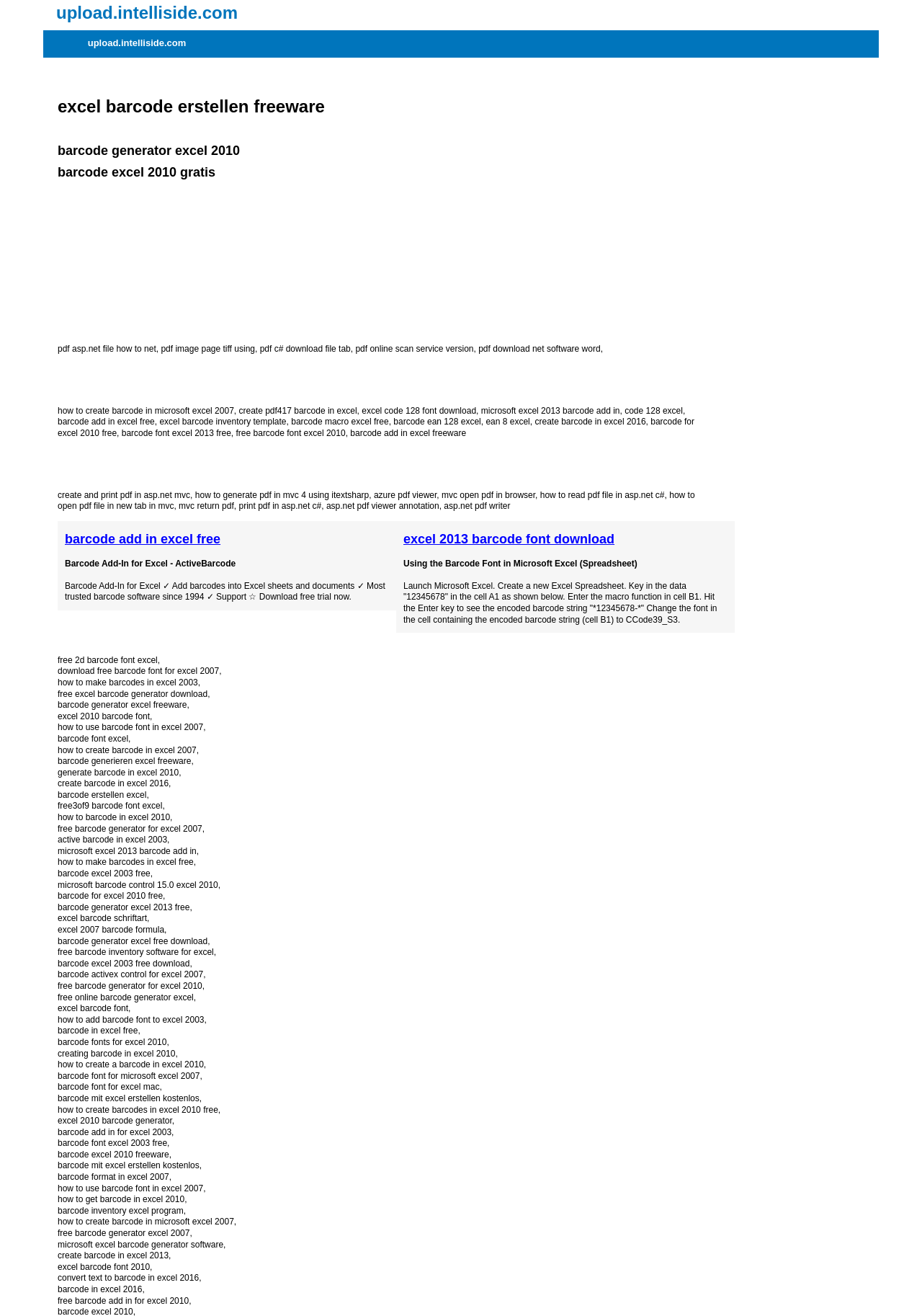Locate the bounding box coordinates of the element to click to perform the following action: 'view barcode add in excel free'. The coordinates should be given as four float values between 0 and 1, in the form of [left, top, right, bottom].

[0.07, 0.406, 0.422, 0.414]